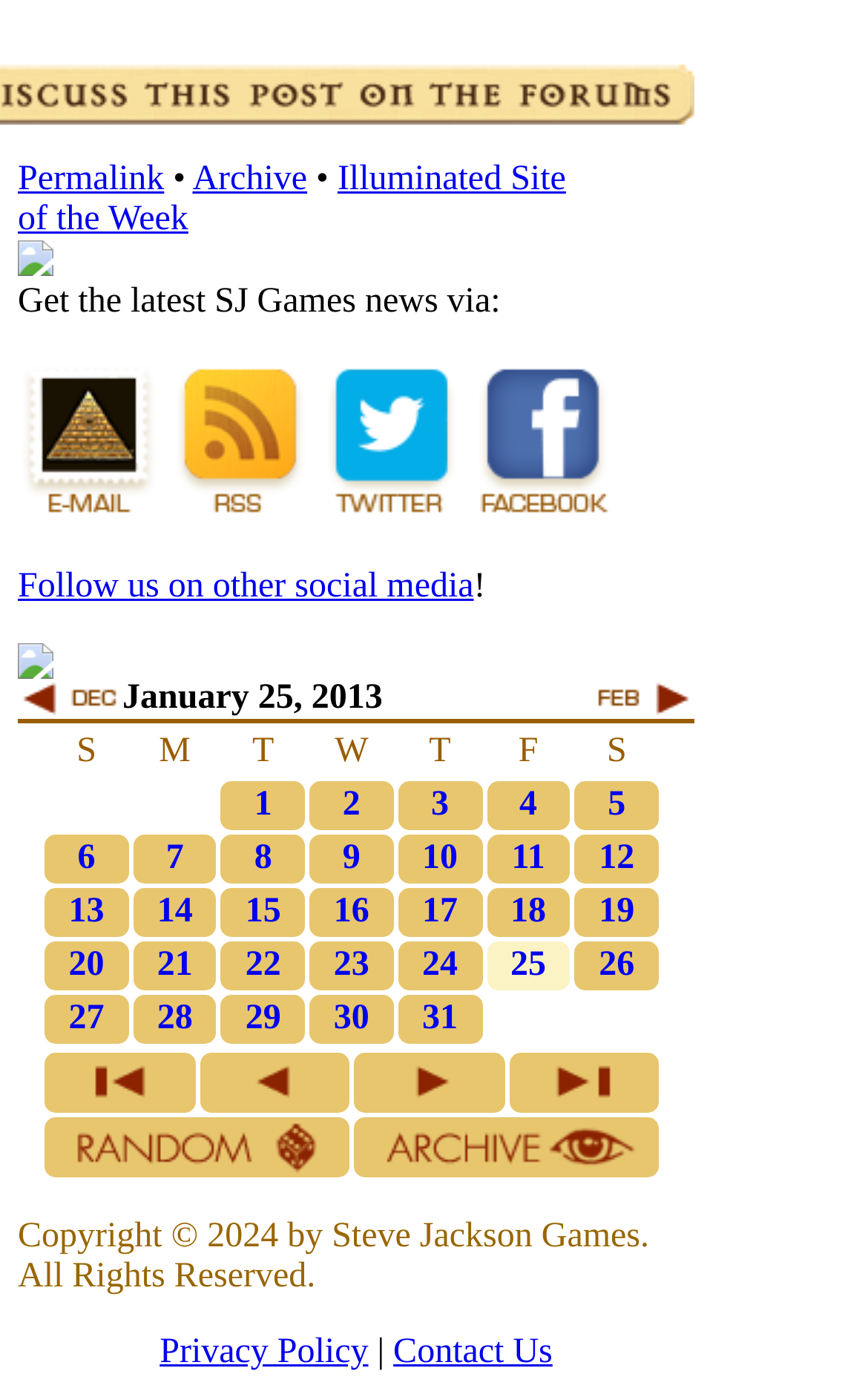Please specify the bounding box coordinates of the clickable region to carry out the following instruction: "Get the latest news via RSS". The coordinates should be four float numbers between 0 and 1, in the format [left, top, right, bottom].

[0.195, 0.353, 0.359, 0.381]